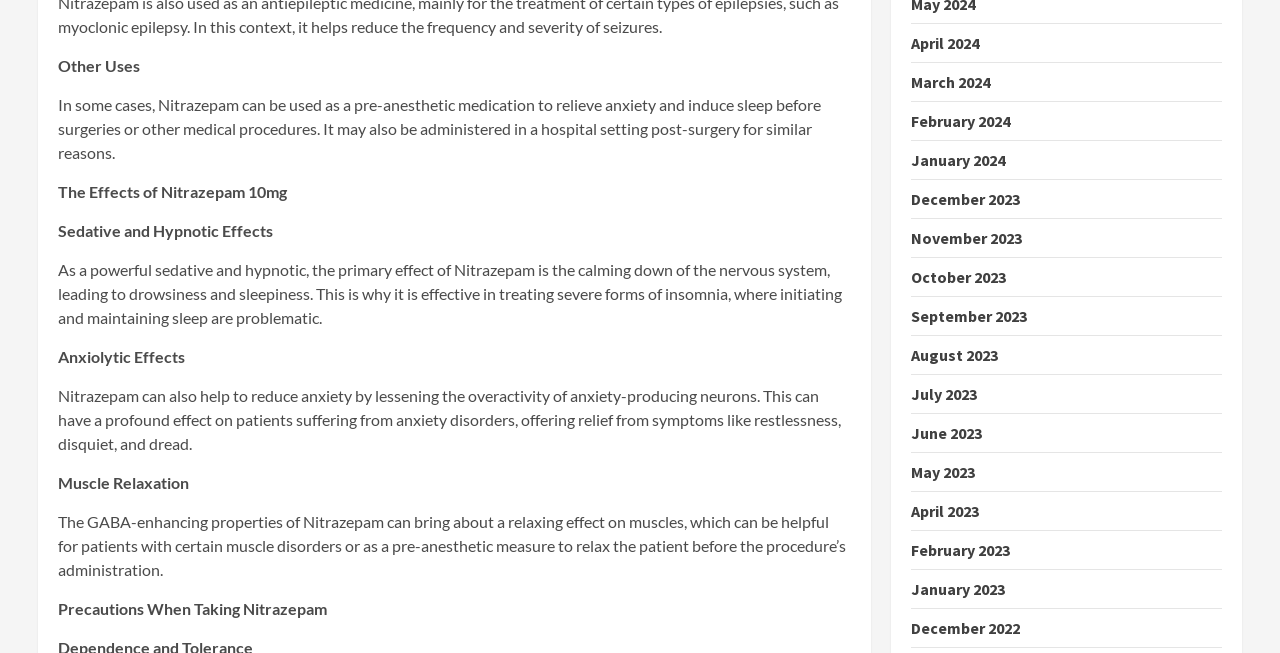What is the effect of Nitrazepam on anxiety?
Please give a detailed and elaborate explanation in response to the question.

According to the webpage, Nitrazepam can help to reduce anxiety by lessening the overactivity of anxiety-producing neurons, which can have a profound effect on patients suffering from anxiety disorders, offering relief from symptoms like restlessness, disquiet, and dread.